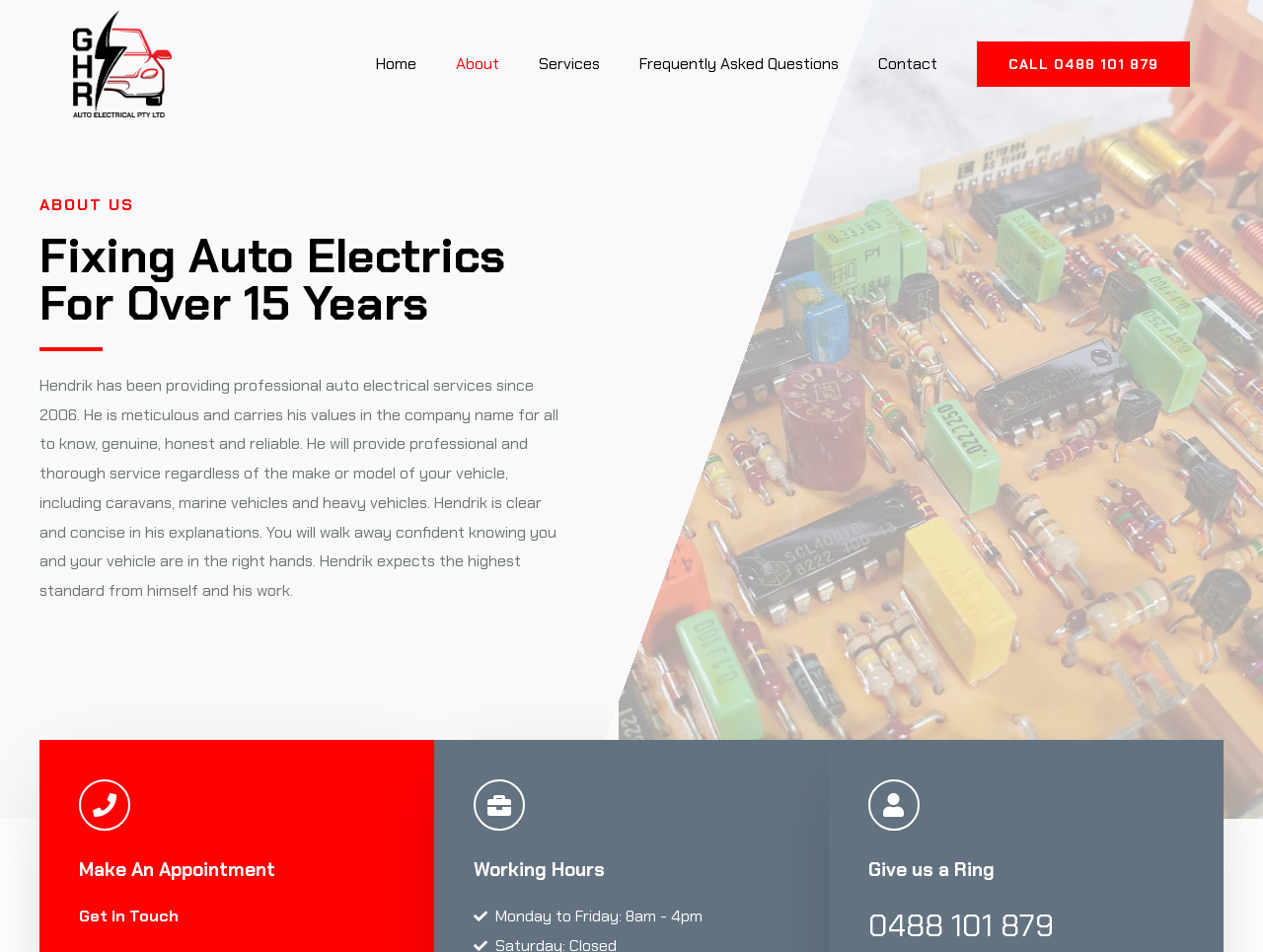How can I contact the company?
Using the information presented in the image, please offer a detailed response to the question.

The link element with the text 'CALL 0488 101 879' and the link element with the text '0488 101 879' under the heading 'Give us a Ring' provide the phone number to contact the company.